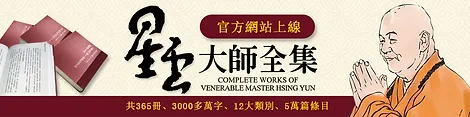What is the significance of the monk's image?
Please respond to the question with a detailed and well-explained answer.

The image of the serene-looking monk in traditional attire accompanying the text signifies the spiritual and academic significance of the works, which is a visual cue to the teachings and contributions of Venerable Master Hsing Yun in the realm of Humanistic Buddhism.